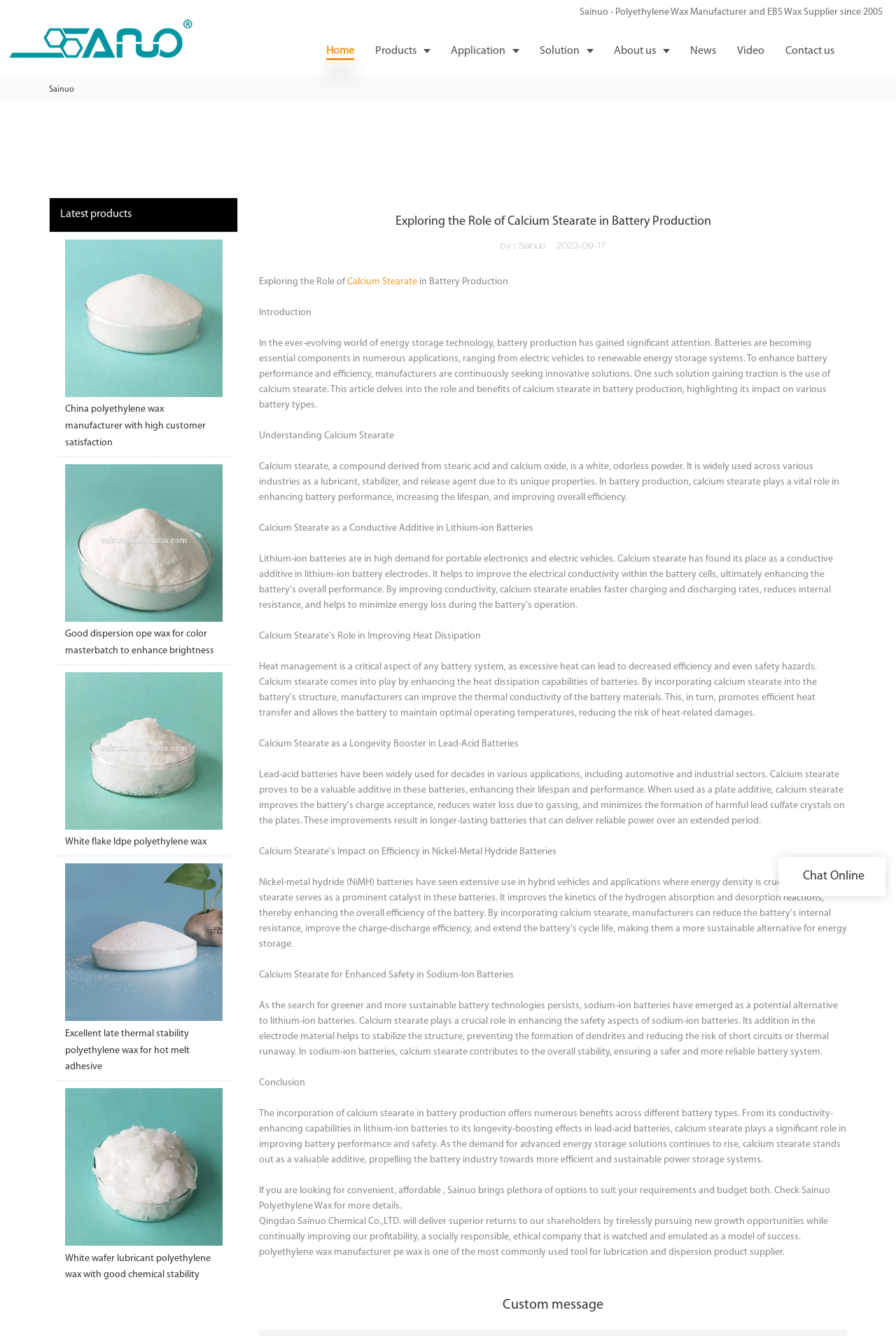Please identify the bounding box coordinates of the element's region that I should click in order to complete the following instruction: "Go to About page". The bounding box coordinates consist of four float numbers between 0 and 1, i.e., [left, top, right, bottom].

None